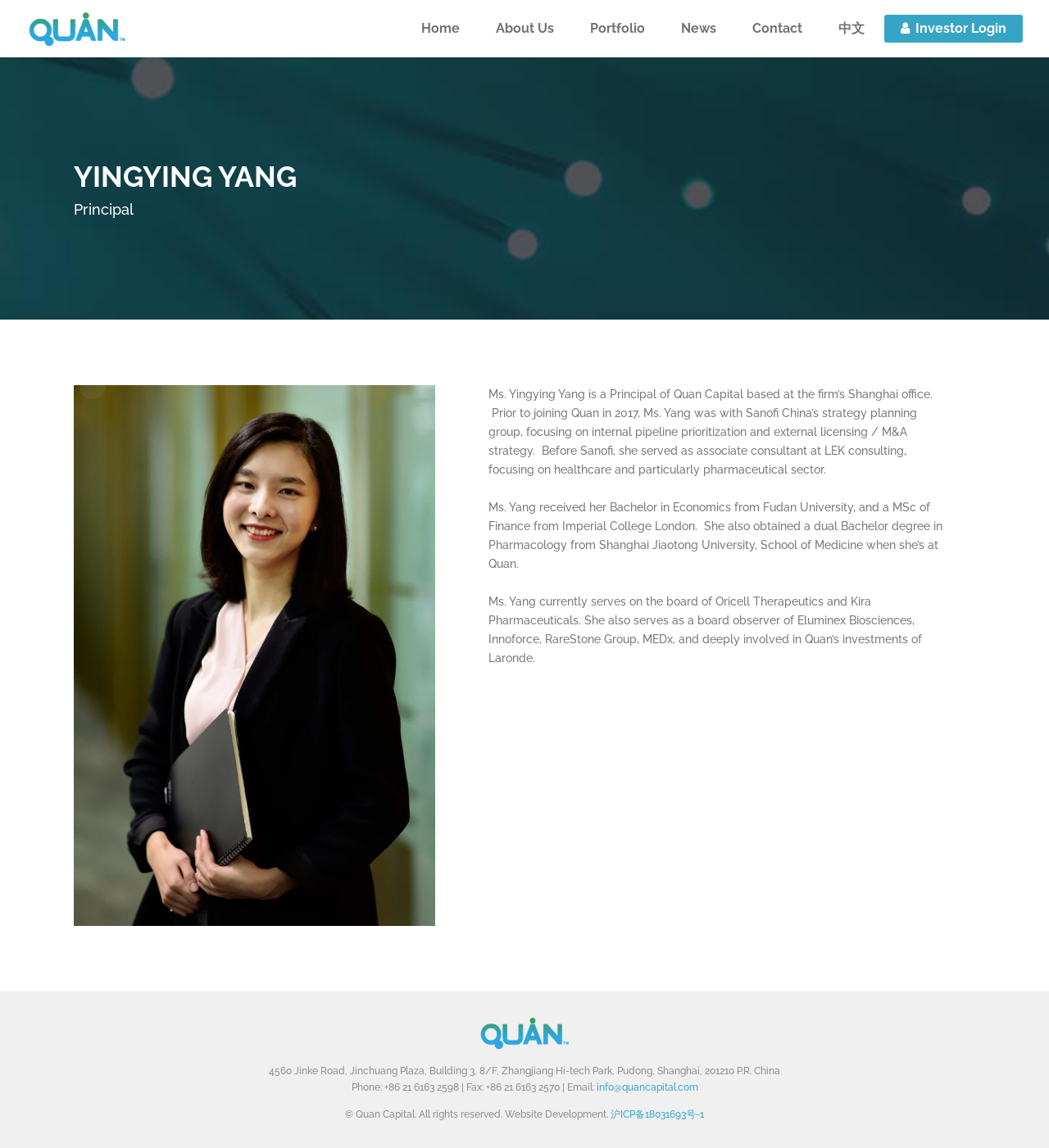Pinpoint the bounding box coordinates of the clickable area needed to execute the instruction: "Click the About Us link". The coordinates should be specified as four float numbers between 0 and 1, i.e., [left, top, right, bottom].

[0.457, 0.0, 0.544, 0.05]